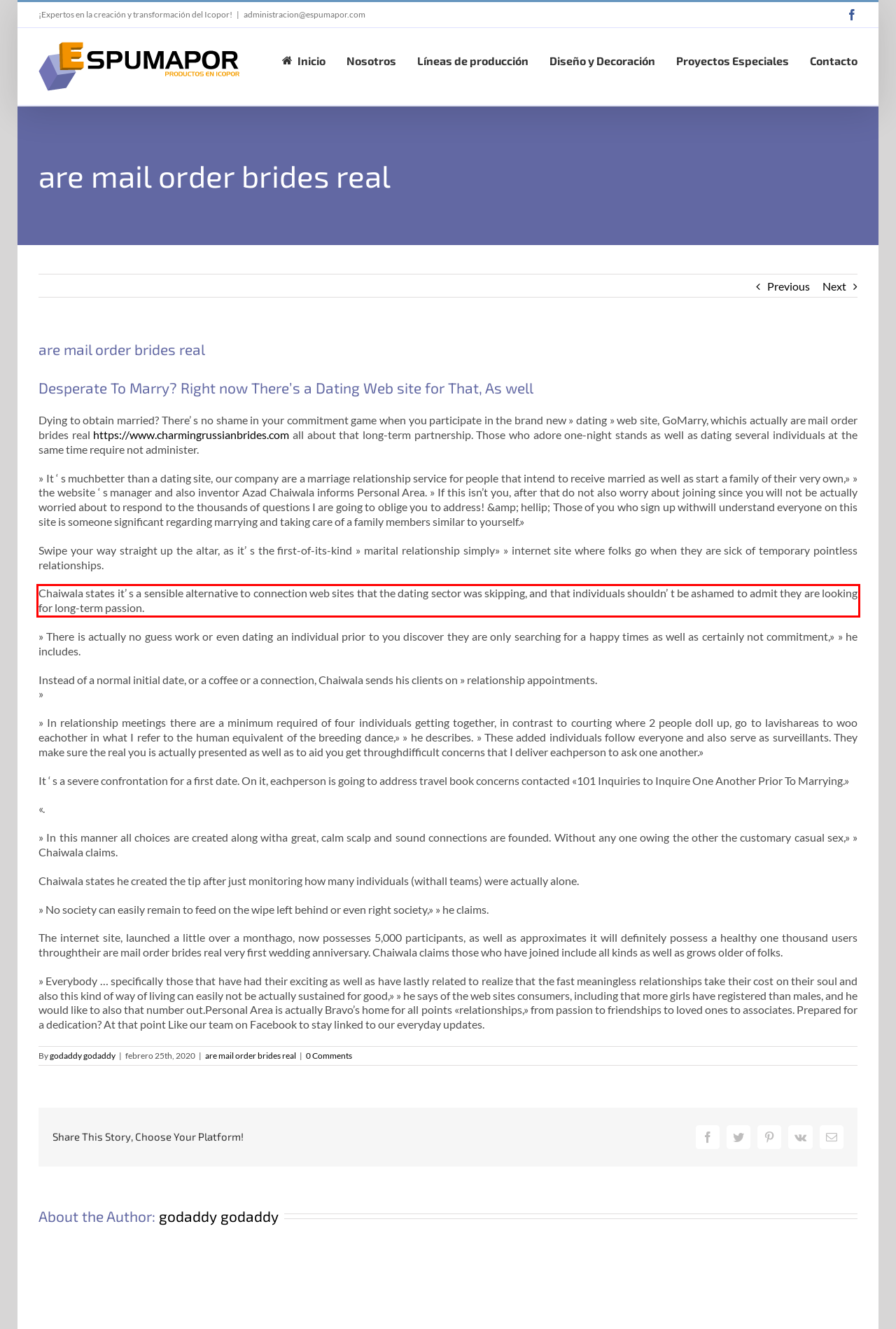Examine the screenshot of the webpage, locate the red bounding box, and generate the text contained within it.

Chaiwala states it’ s a sensible alternative to connection web sites that the dating sector was skipping, and that individuals shouldn’ t be ashamed to admit they are looking for long-term passion.